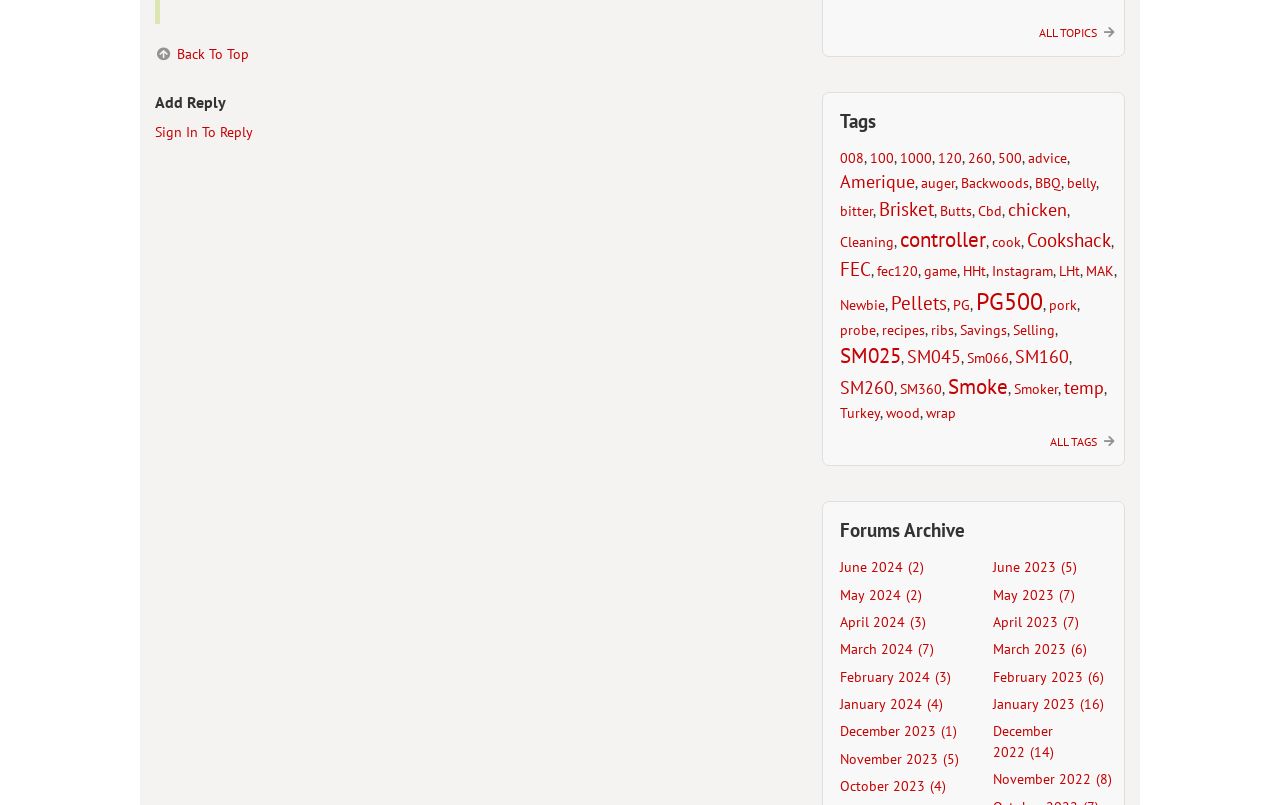What is the text of the first heading on the webpage?
Please look at the screenshot and answer using one word or phrase.

Add Reply